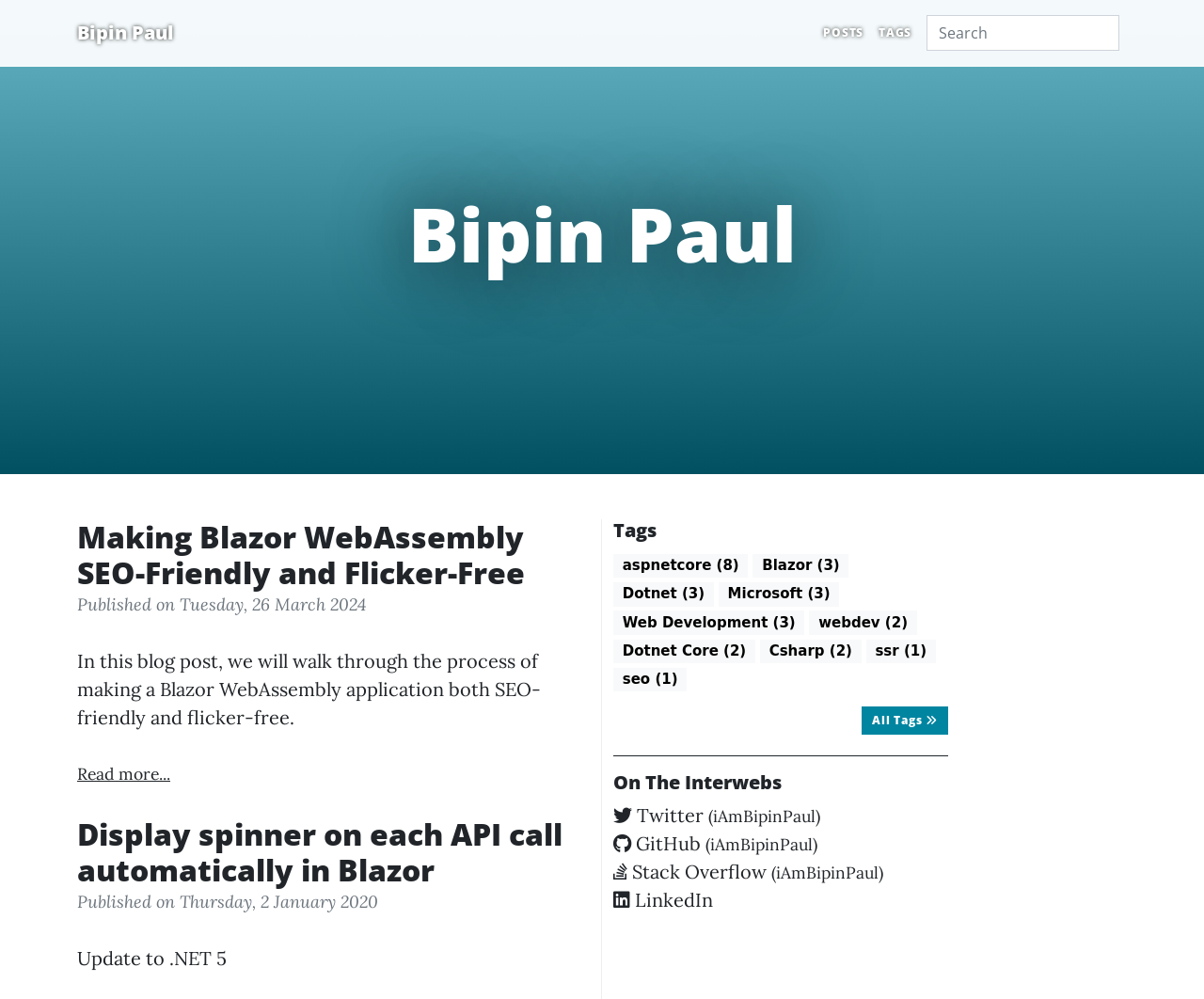Please determine the bounding box coordinates of the area that needs to be clicked to complete this task: 'View posts'. The coordinates must be four float numbers between 0 and 1, formatted as [left, top, right, bottom].

[0.678, 0.017, 0.723, 0.049]